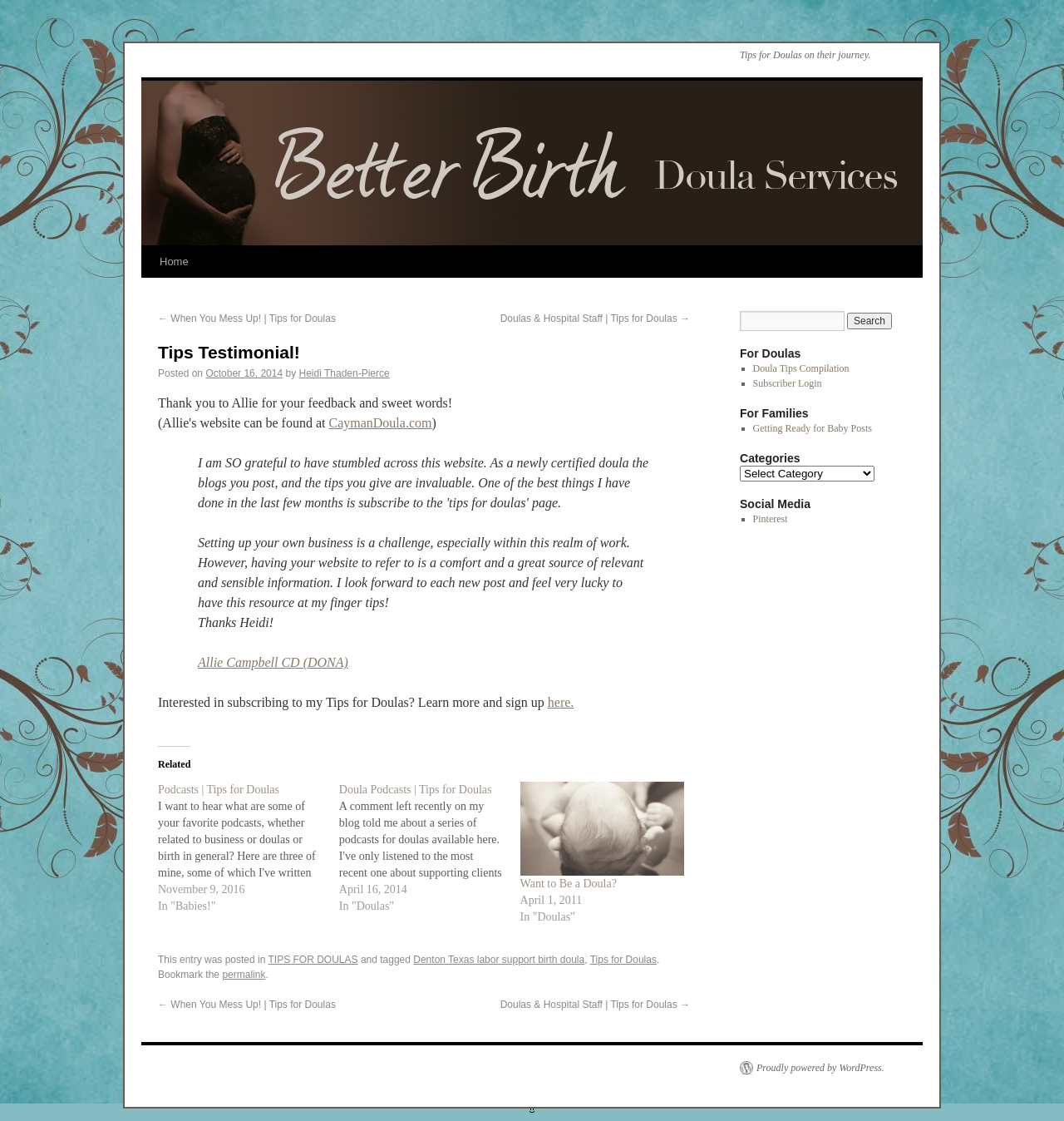Find the bounding box coordinates for the UI element that matches this description: "Podcasts | Tips for Doulas".

[0.148, 0.699, 0.262, 0.71]